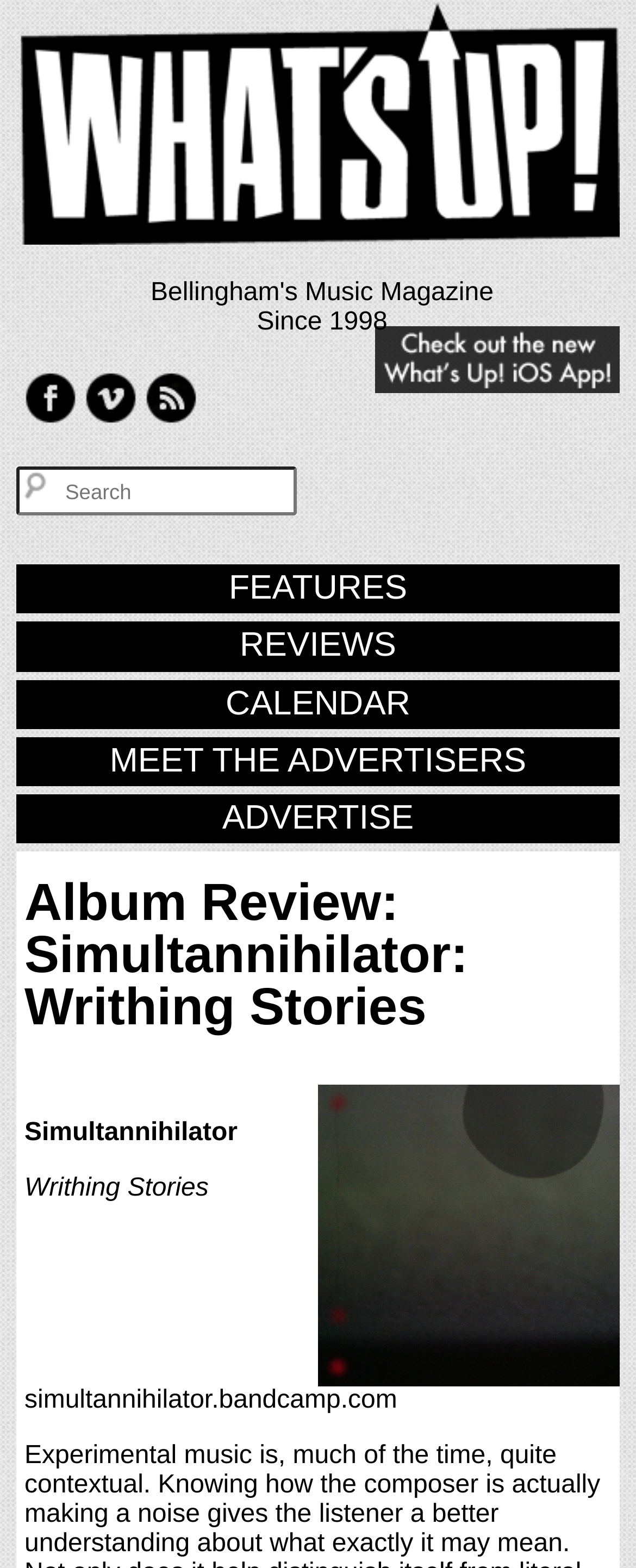Reply to the question below using a single word or brief phrase:
Is the search box required?

No